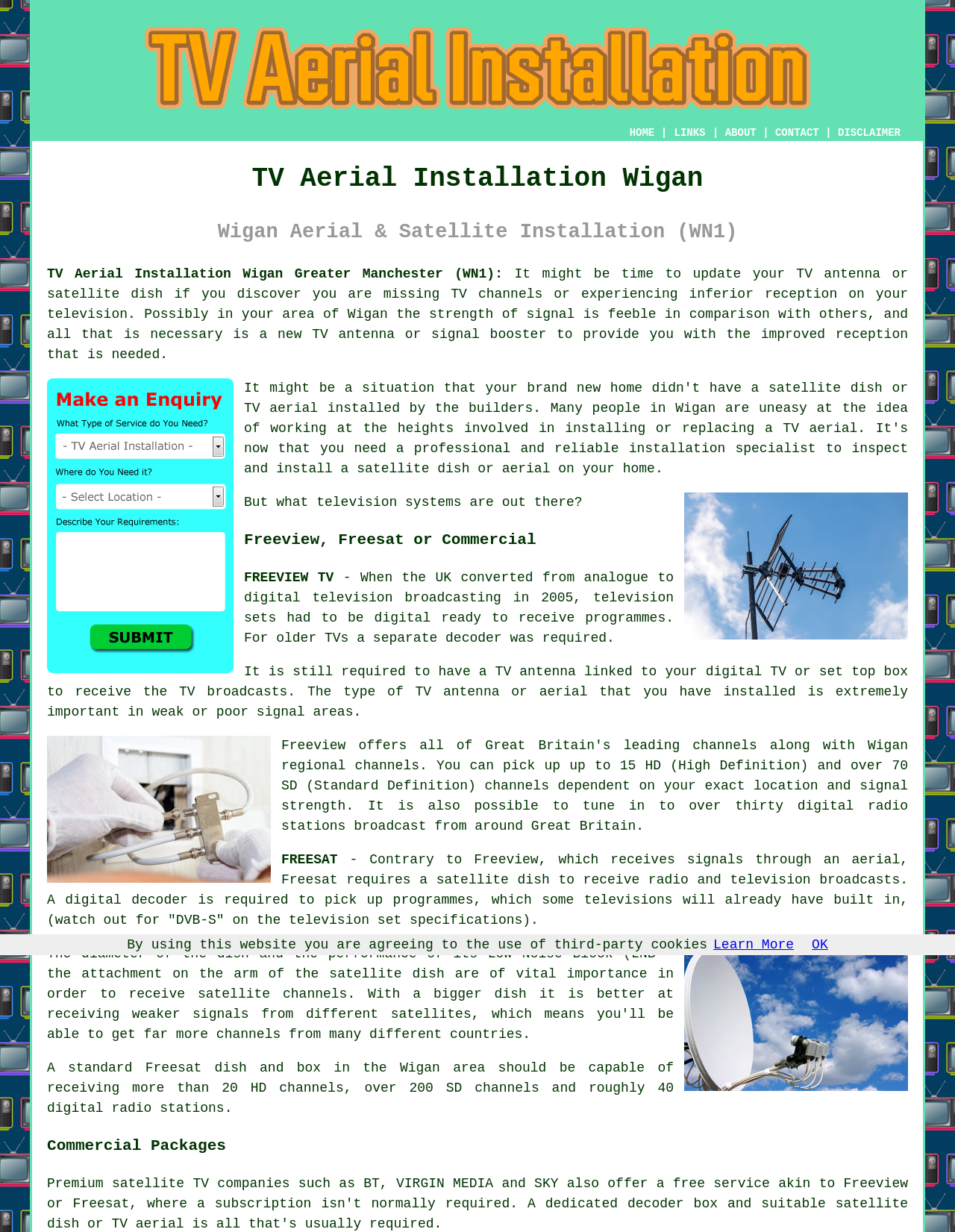Determine the bounding box coordinates of the area to click in order to meet this instruction: "Click the CONTACT link".

[0.812, 0.103, 0.858, 0.113]